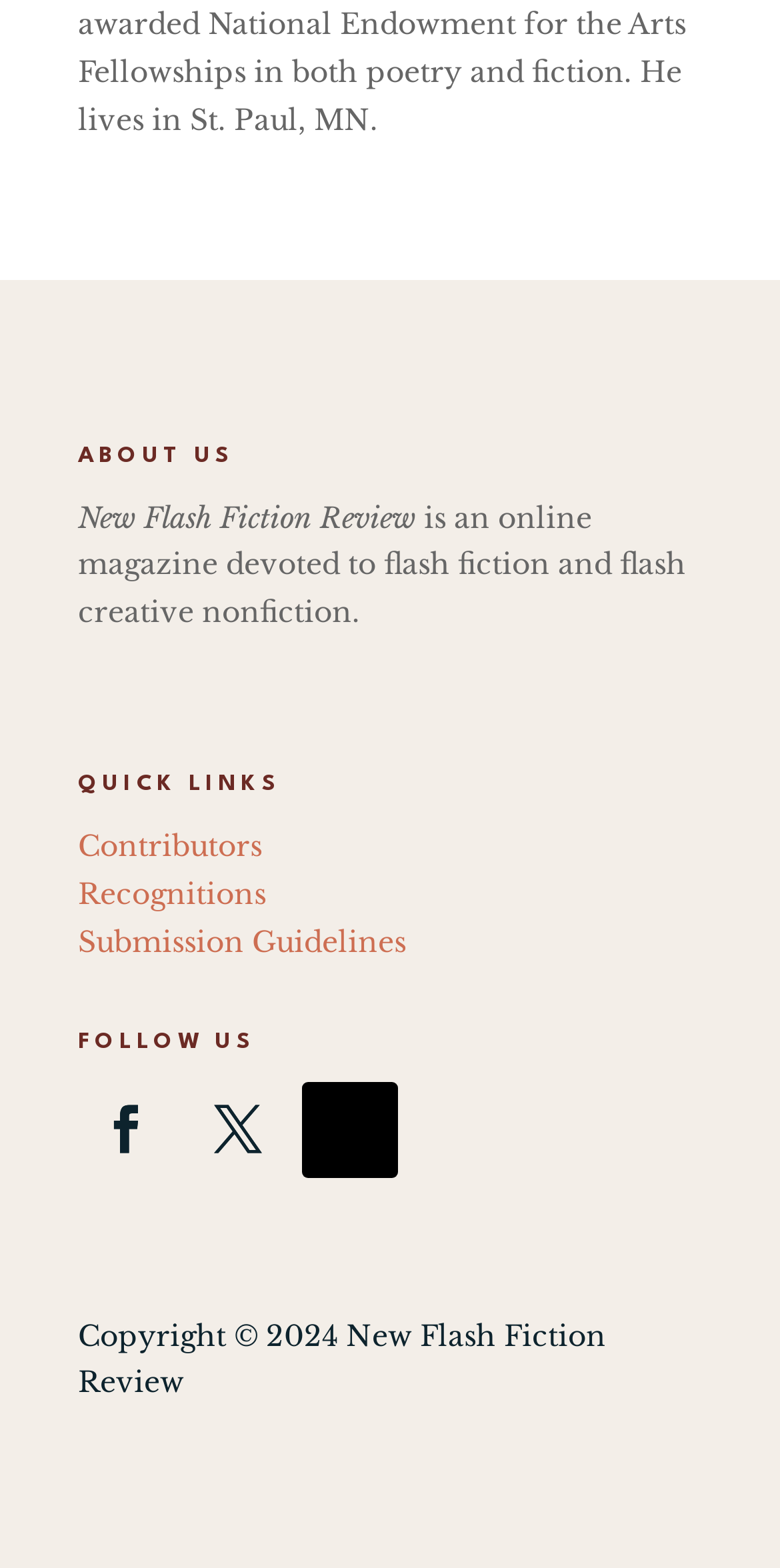What is the name of the online magazine?
Based on the image, respond with a single word or phrase.

New Flash Fiction Review